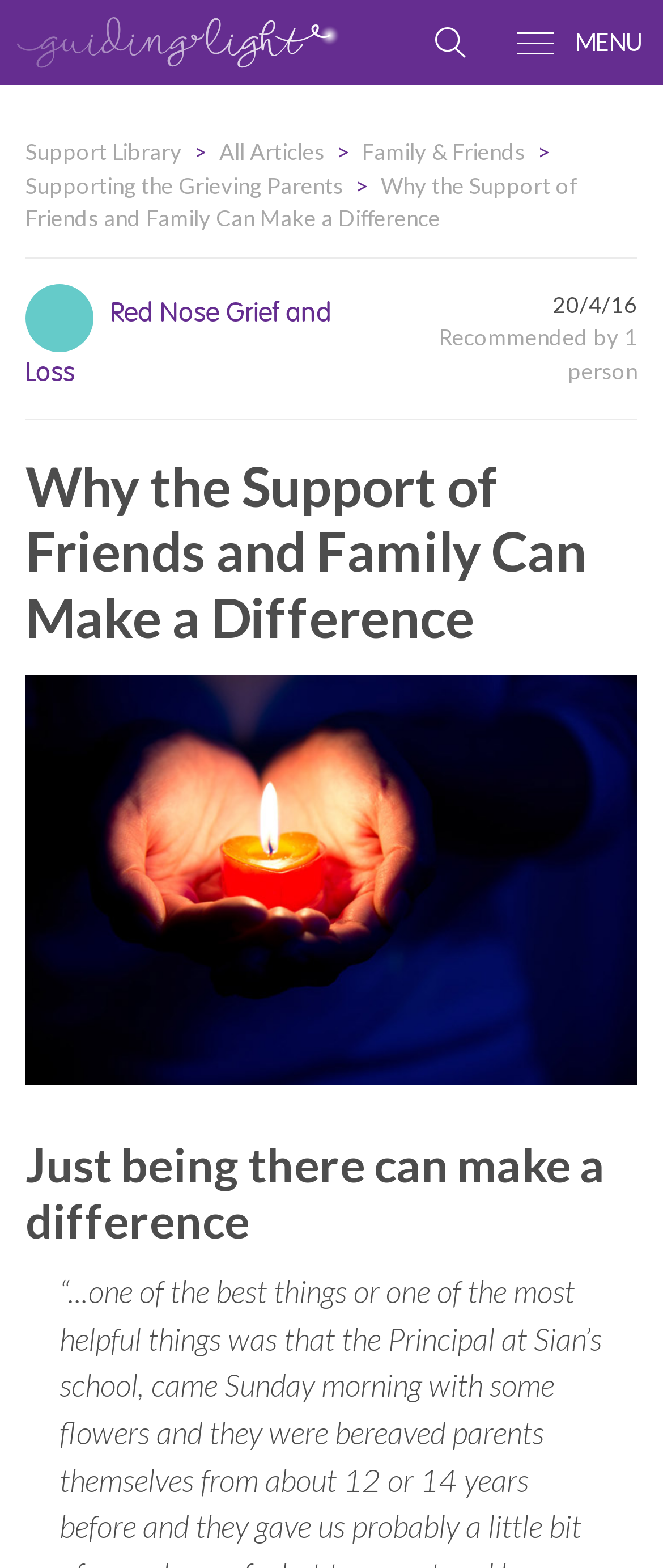What is the text above the search button?
Using the picture, provide a one-word or short phrase answer.

How can we help you?